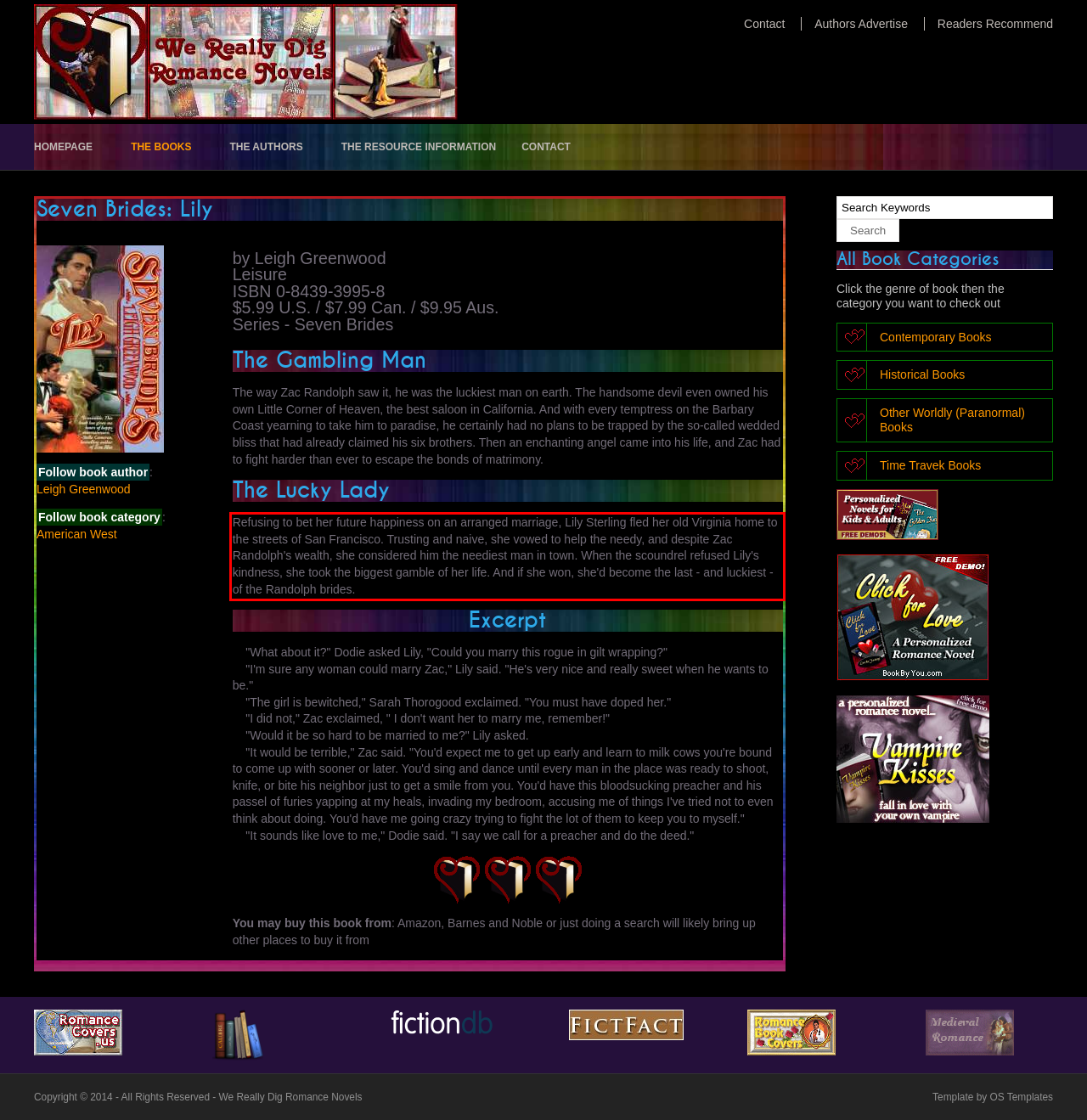There is a UI element on the webpage screenshot marked by a red bounding box. Extract and generate the text content from within this red box.

Refusing to bet her future happiness on an arranged marriage, Lily Sterling fled her old Virginia home to the streets of San Francisco. Trusting and naive, she vowed to help the needy, and despite Zac Randolph's wealth, she considered him the neediest man in town. When the scoundrel refused Lily's kindness, she took the biggest gamble of her life. And if she won, she'd become the last - and luckiest - of the Randolph brides.